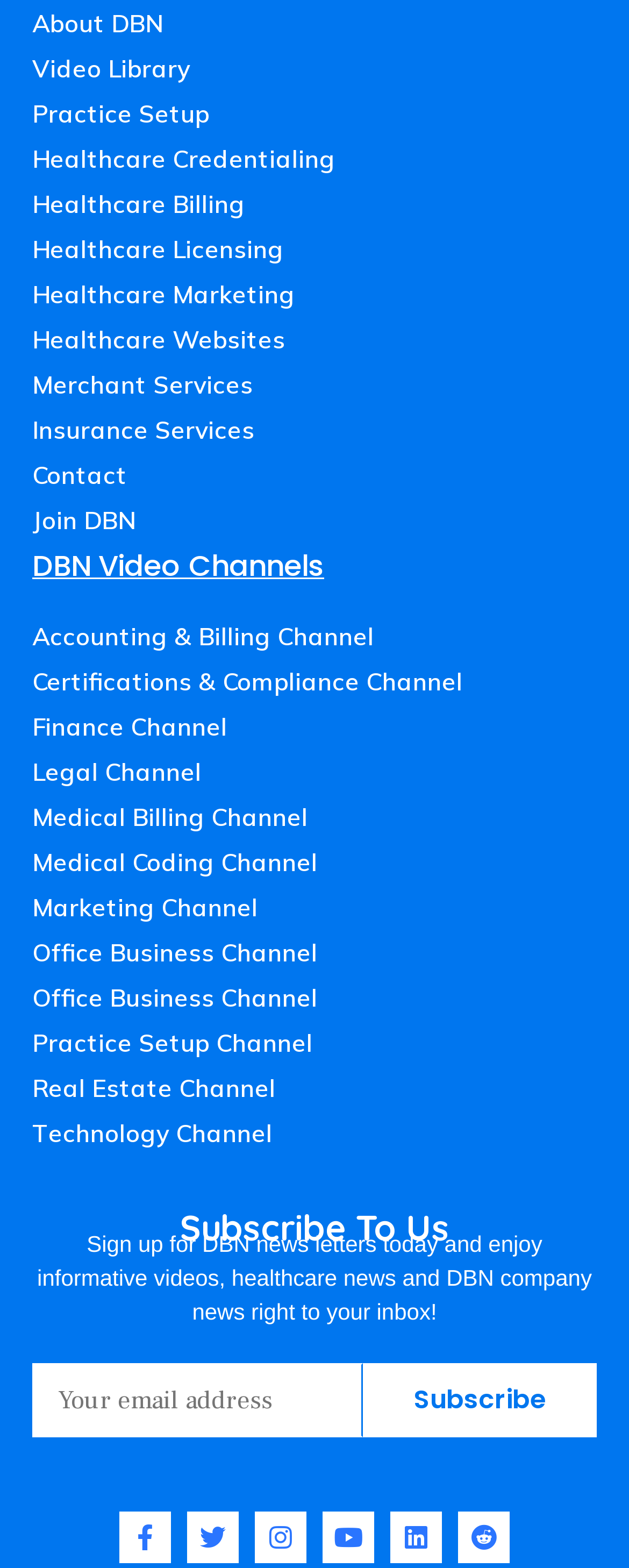How many social media links are available? Please answer the question using a single word or phrase based on the image.

6